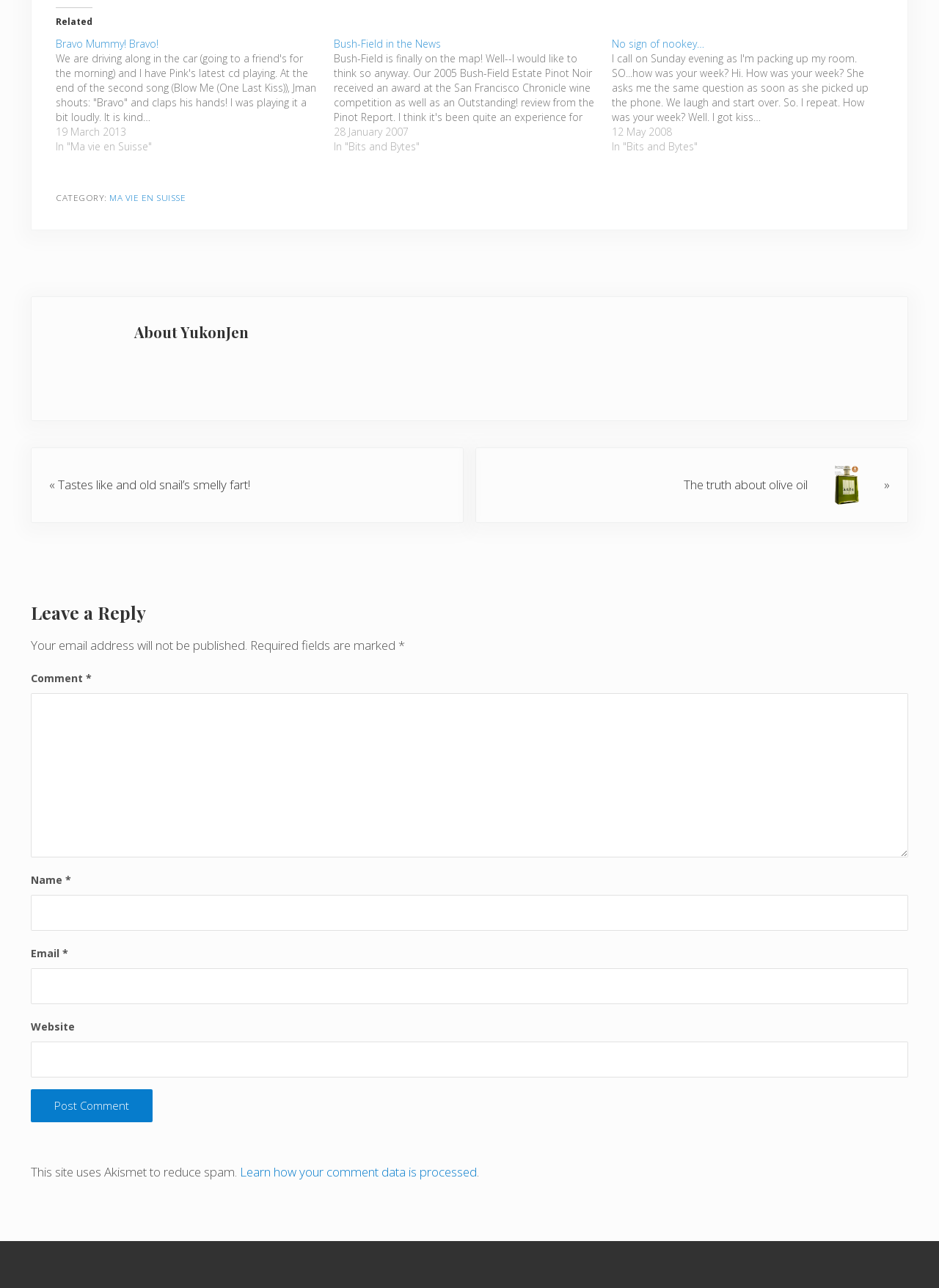Extract the bounding box coordinates for the UI element described by the text: "parent_node: Email * aria-describedby="email-notes" name="email"". The coordinates should be in the form of [left, top, right, bottom] with values between 0 and 1.

[0.032, 0.751, 0.967, 0.779]